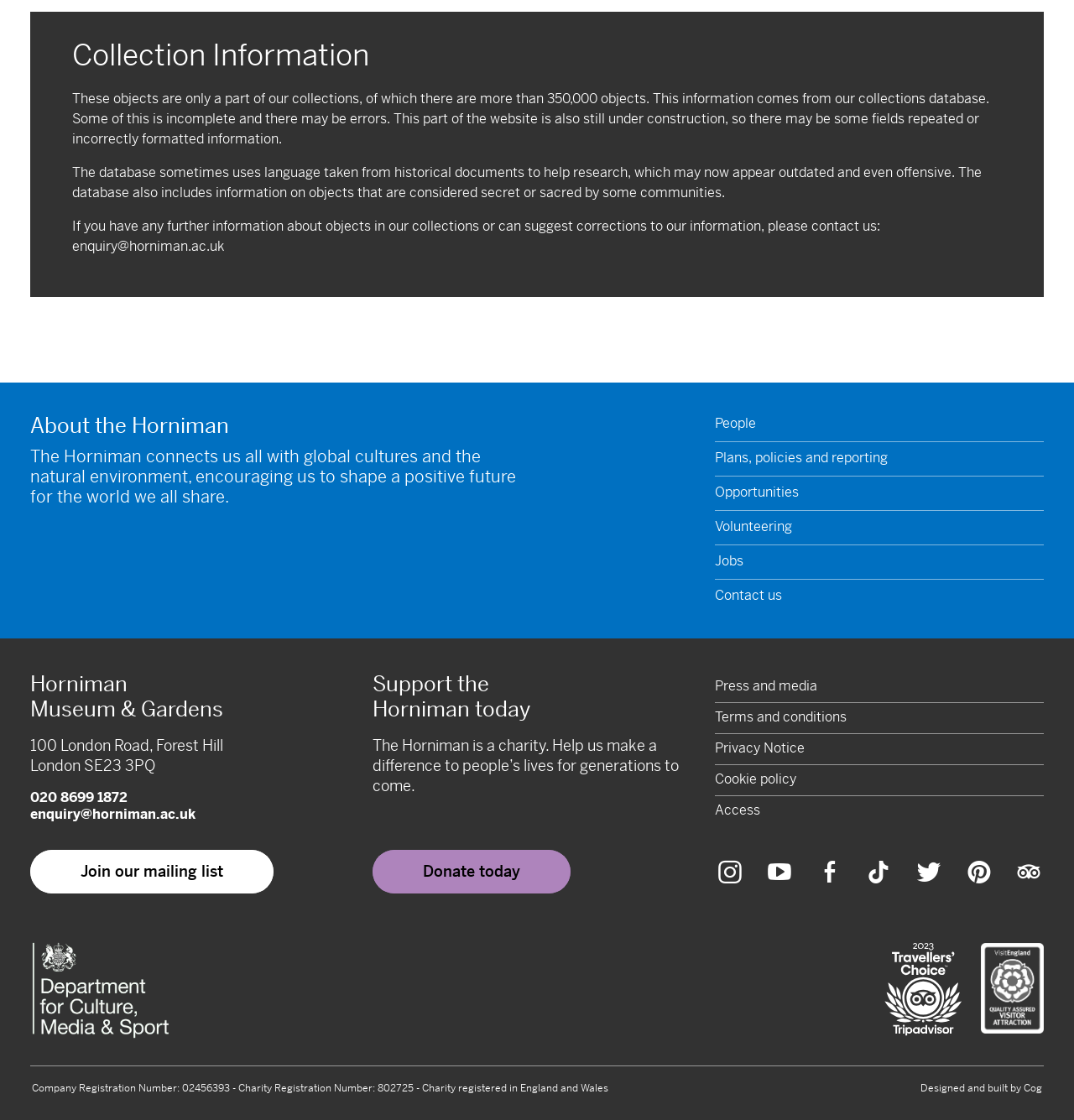Provide the bounding box coordinates for the specified HTML element described in this description: "Terms and conditions". The coordinates should be four float numbers ranging from 0 to 1, in the format [left, top, right, bottom].

[0.666, 0.627, 0.972, 0.655]